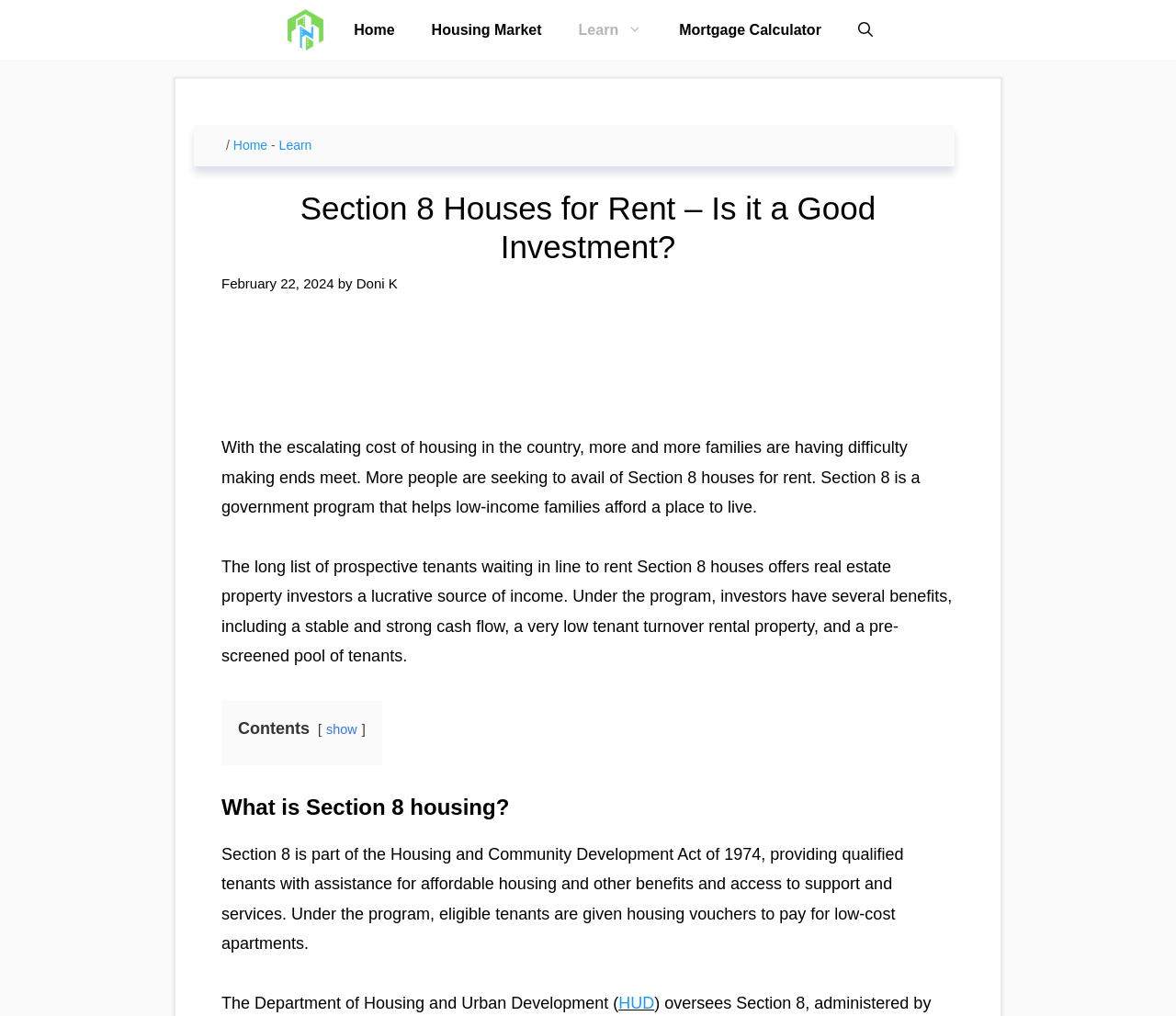Please provide the bounding box coordinates for the element that needs to be clicked to perform the following instruction: "Show the contents". The coordinates should be given as four float numbers between 0 and 1, i.e., [left, top, right, bottom].

[0.277, 0.71, 0.304, 0.725]